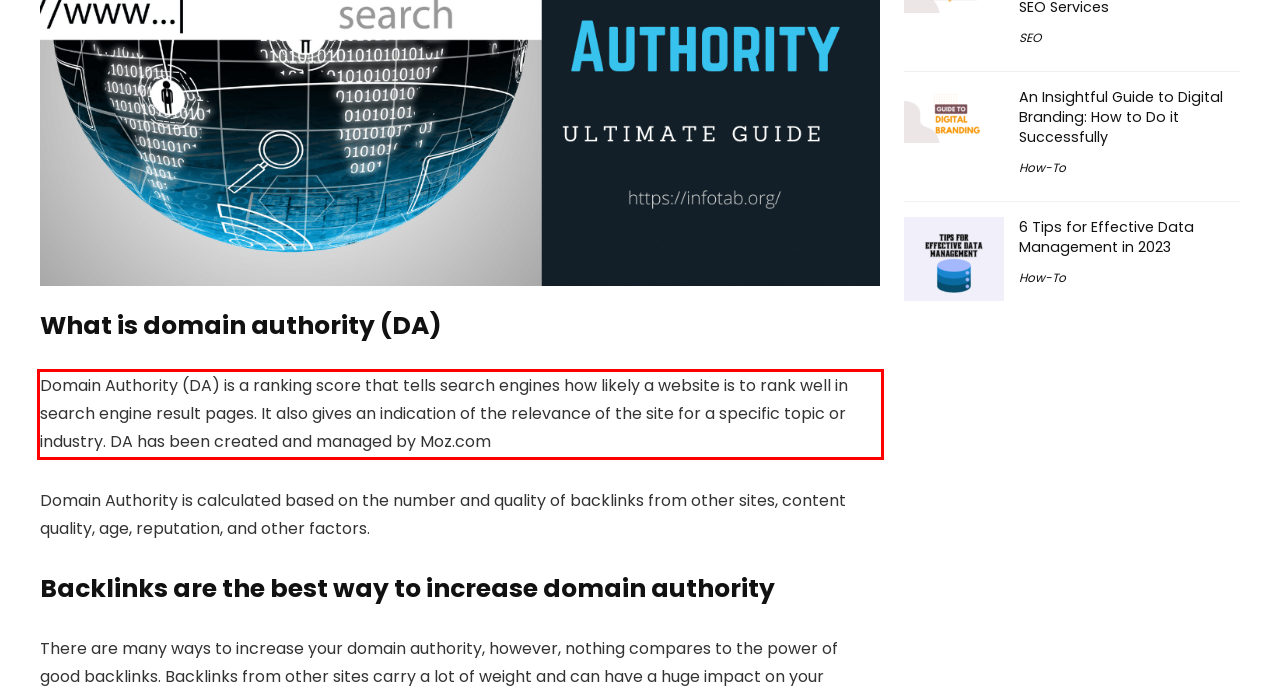Please perform OCR on the text within the red rectangle in the webpage screenshot and return the text content.

Domain Authority (DA) is a ranking score that tells search engines how likely a website is to rank well in search engine result pages. It also gives an indication of the relevance of the site for a specific topic or industry. DA has been created and managed by Moz.com